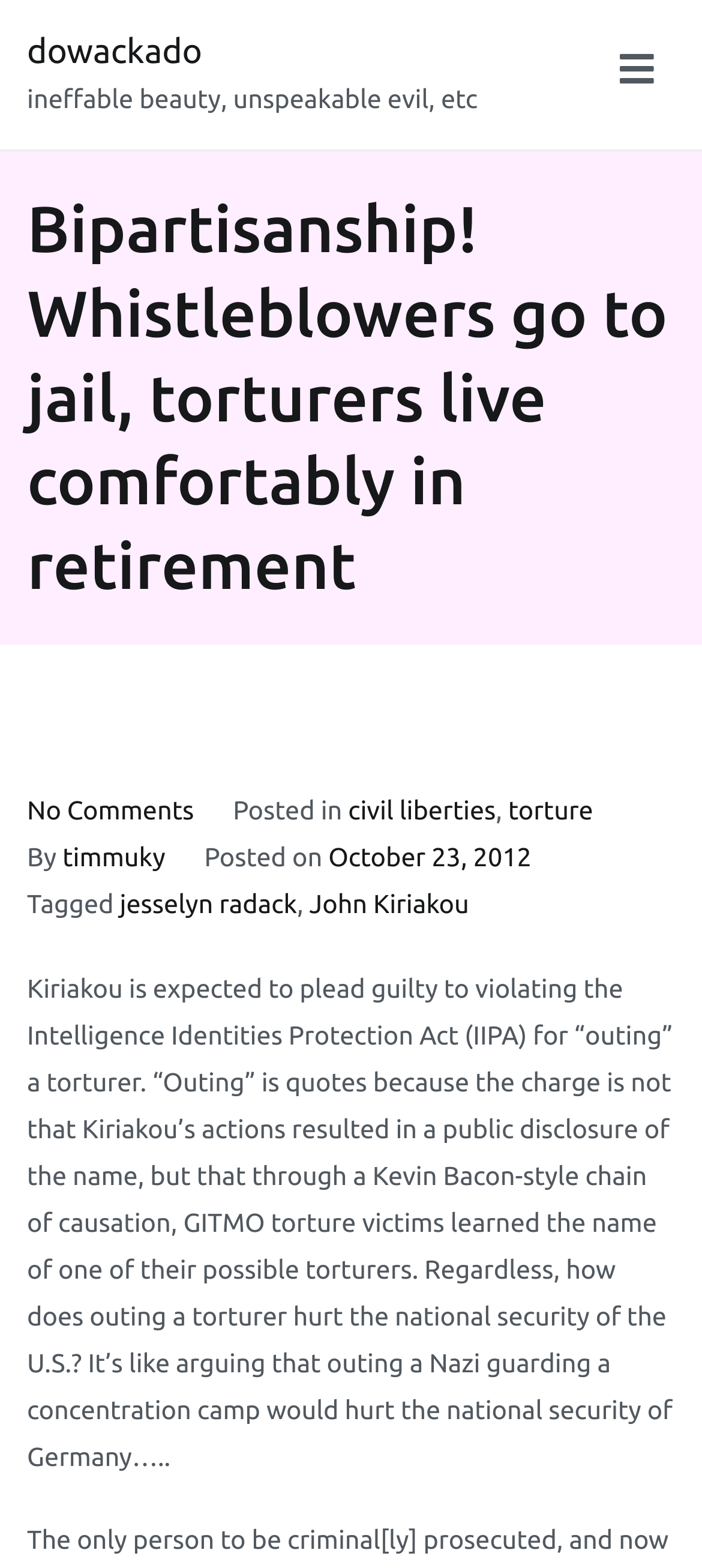Carefully examine the image and provide an in-depth answer to the question: What is the topic of the post?

I found the answer by reading the title of the post, which mentions 'torturers' and 'torture'. The post also discusses the topic of torture in its text.